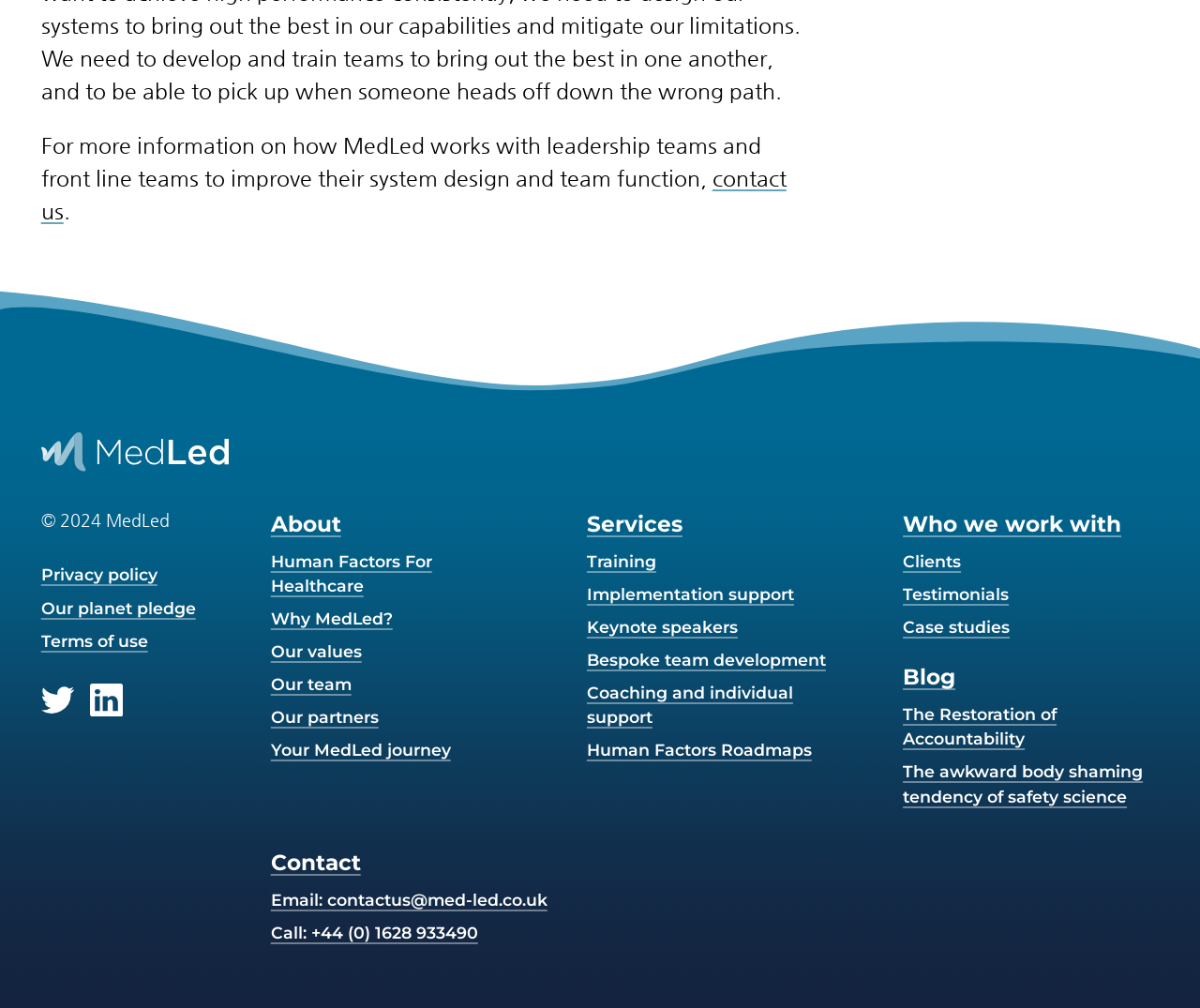What is the purpose of MedLed?
Please provide a comprehensive answer based on the visual information in the image.

The purpose of MedLed can be inferred from the text at the top of the webpage, which states 'For more information on how MedLed works with leadership teams and front line teams to improve their system design and team function...'. This suggests that MedLed's purpose is to help teams improve their system design and team function.